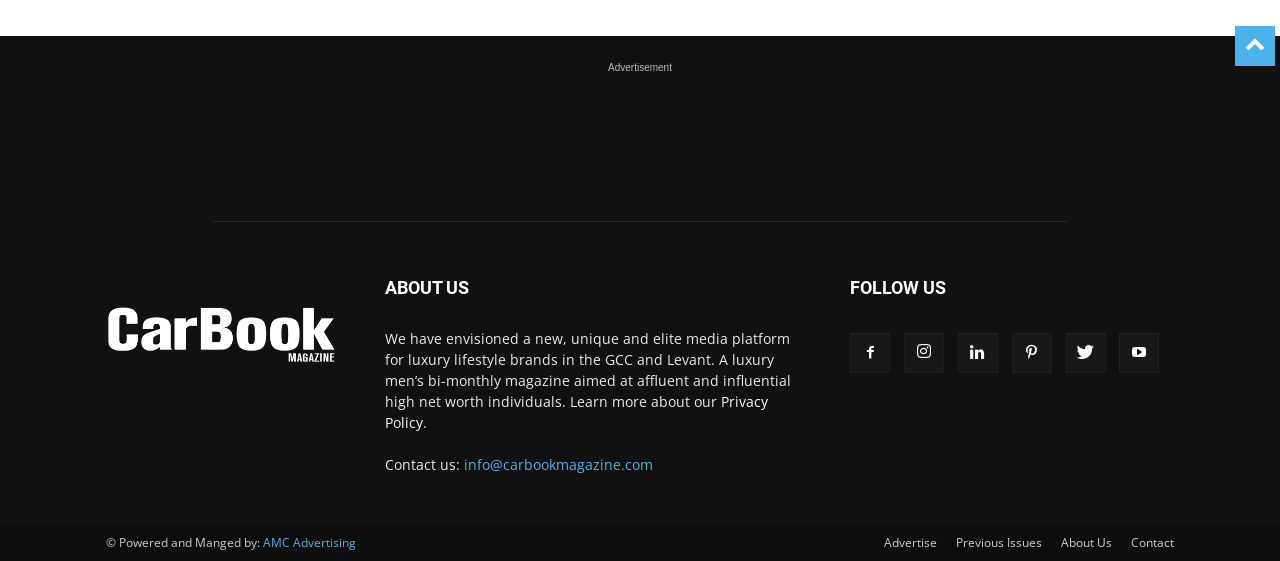What is the name of the magazine?
Based on the screenshot, answer the question with a single word or phrase.

Carbook Magazine